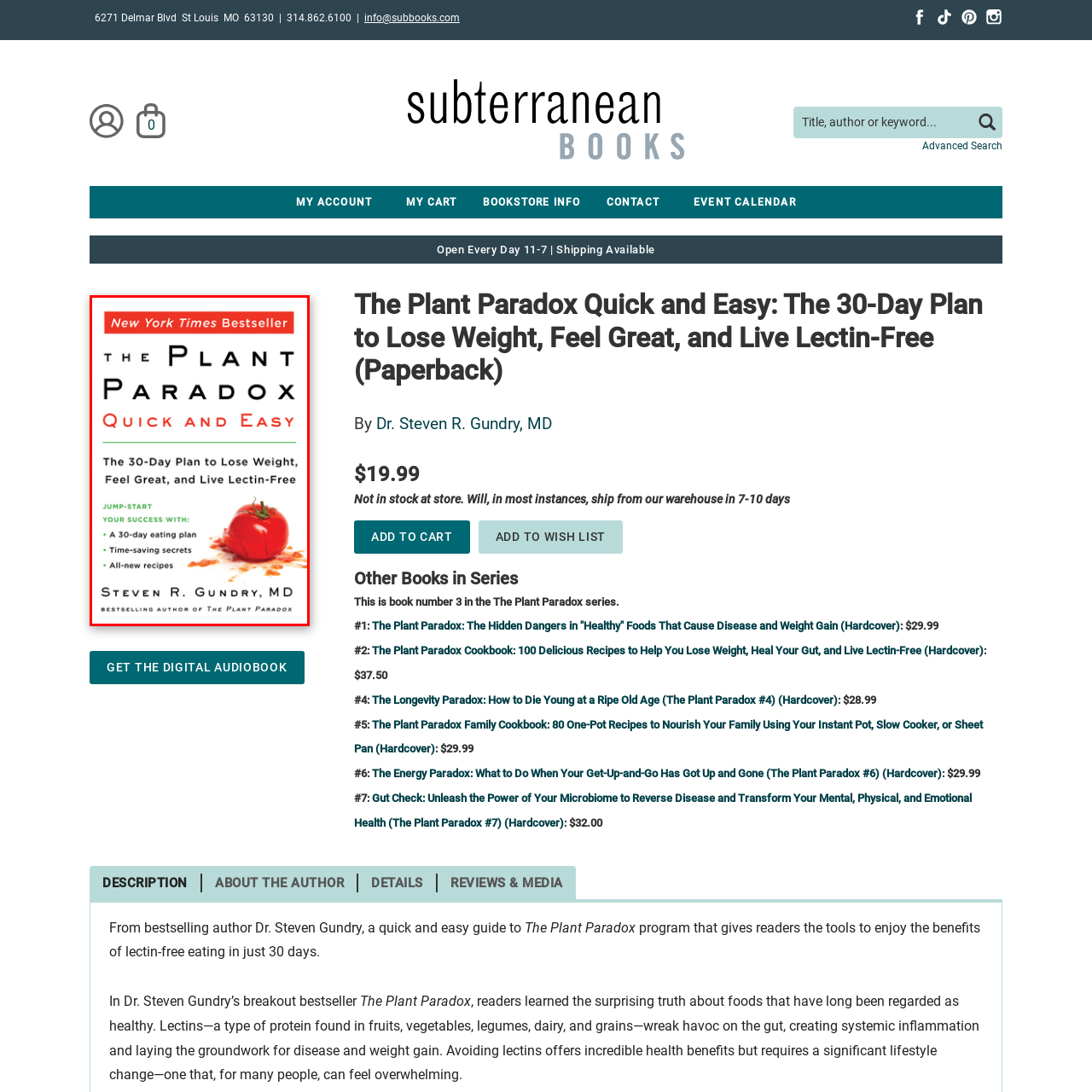Please examine the image within the red bounding box and provide an answer to the following question using a single word or phrase:
What is the title of the book?

The Plant Paradox Quick and Easy